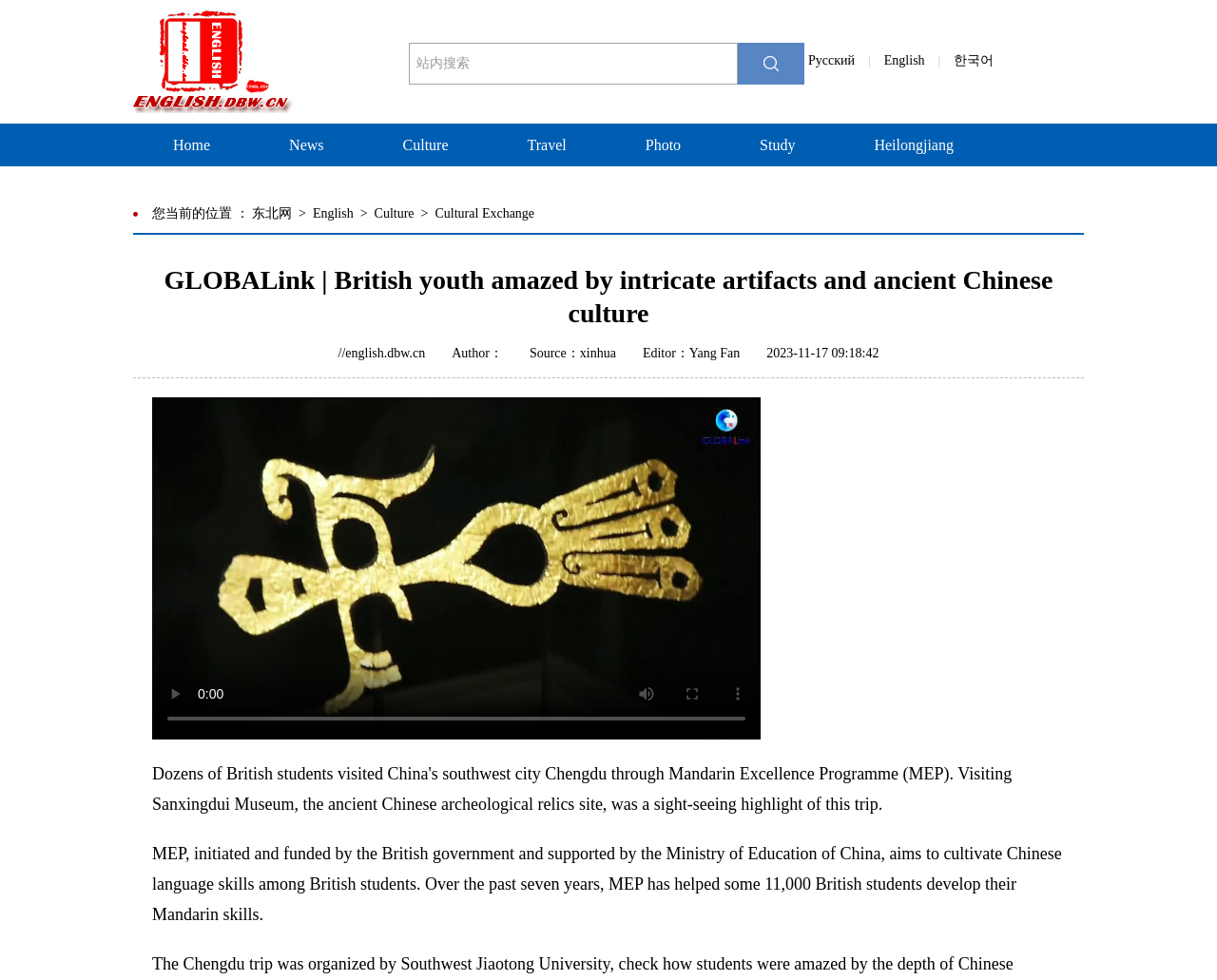What is the name of the program that aims to cultivate Chinese language skills among British students?
Refer to the image and provide a detailed answer to the question.

I found the answer by reading the text on the webpage, which states 'MEP, initiated and funded by the British government and supported by the Ministry of Education of China, aims to cultivate Chinese language skills among British students.'